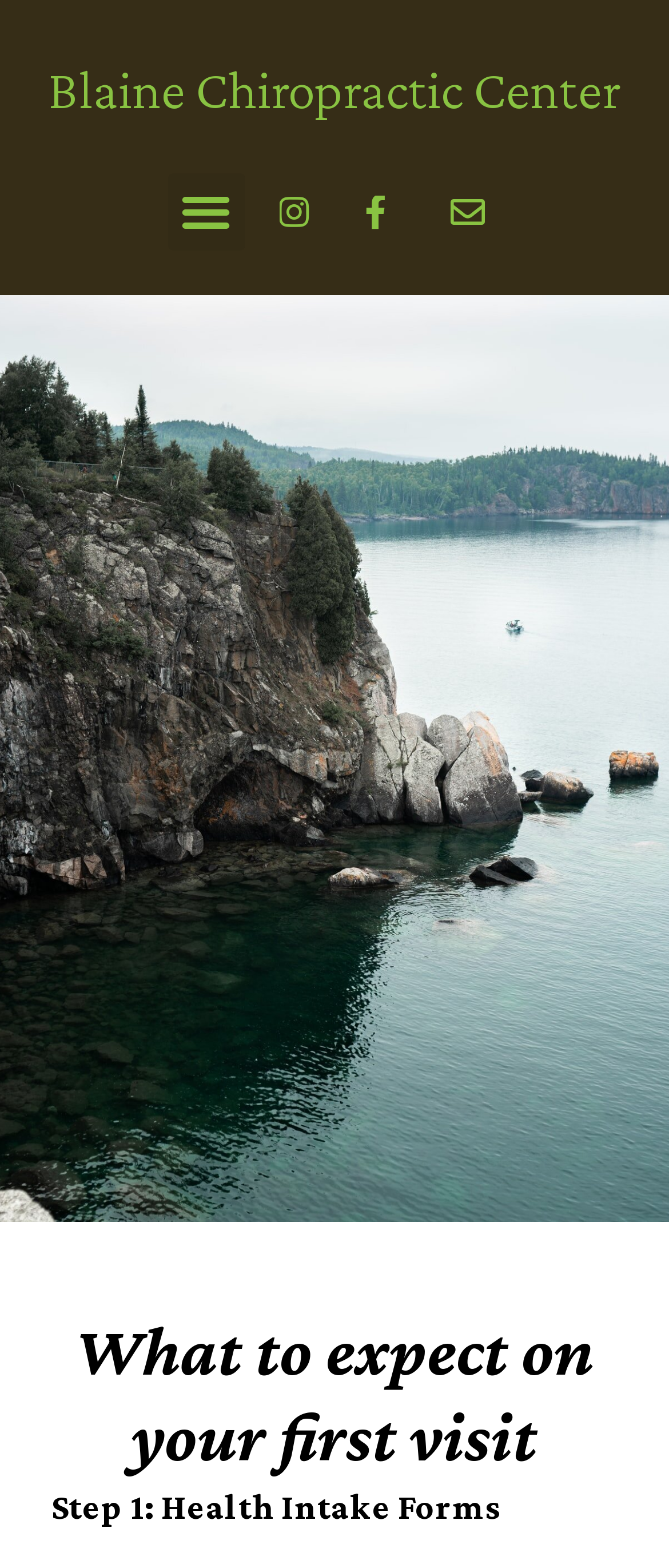Provide a brief response to the question below using one word or phrase:
Is the menu expanded?

No